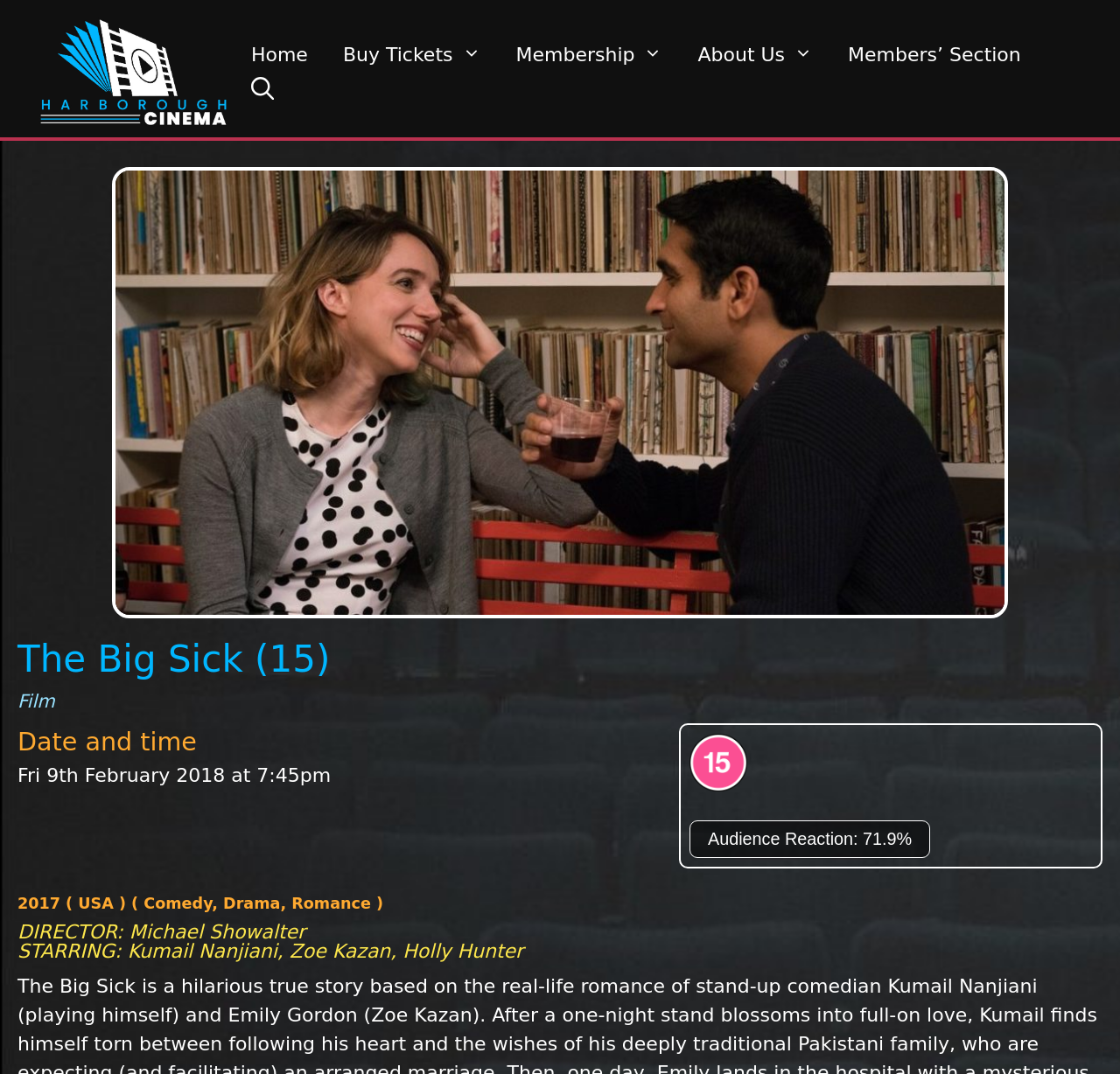Generate a thorough explanation of the webpage's elements.

The webpage is about the movie "The Big Sick" (rated 15) showing at Harborough Cinema. At the top, there is a banner with the site's name, accompanied by a small image of Harborough Cinema's logo. Below the banner, there is a primary navigation menu with links to "Home", "Buy Tickets", "Membership", "About Us", and "Members' Section". 

On the left side, there is a header section with the title "The Big Sick (15) Film" in a large font. Below the title, there is a section with details about the movie, including the date and time of the showing, "Fri 9th February 2018 at 7:45pm". Next to the date and time, there is a small image. 

Further down, there is a line of text showing the audience reaction, "71.9%". Below this, there are two headings that provide more information about the movie, including its genre, director, and starring actors.